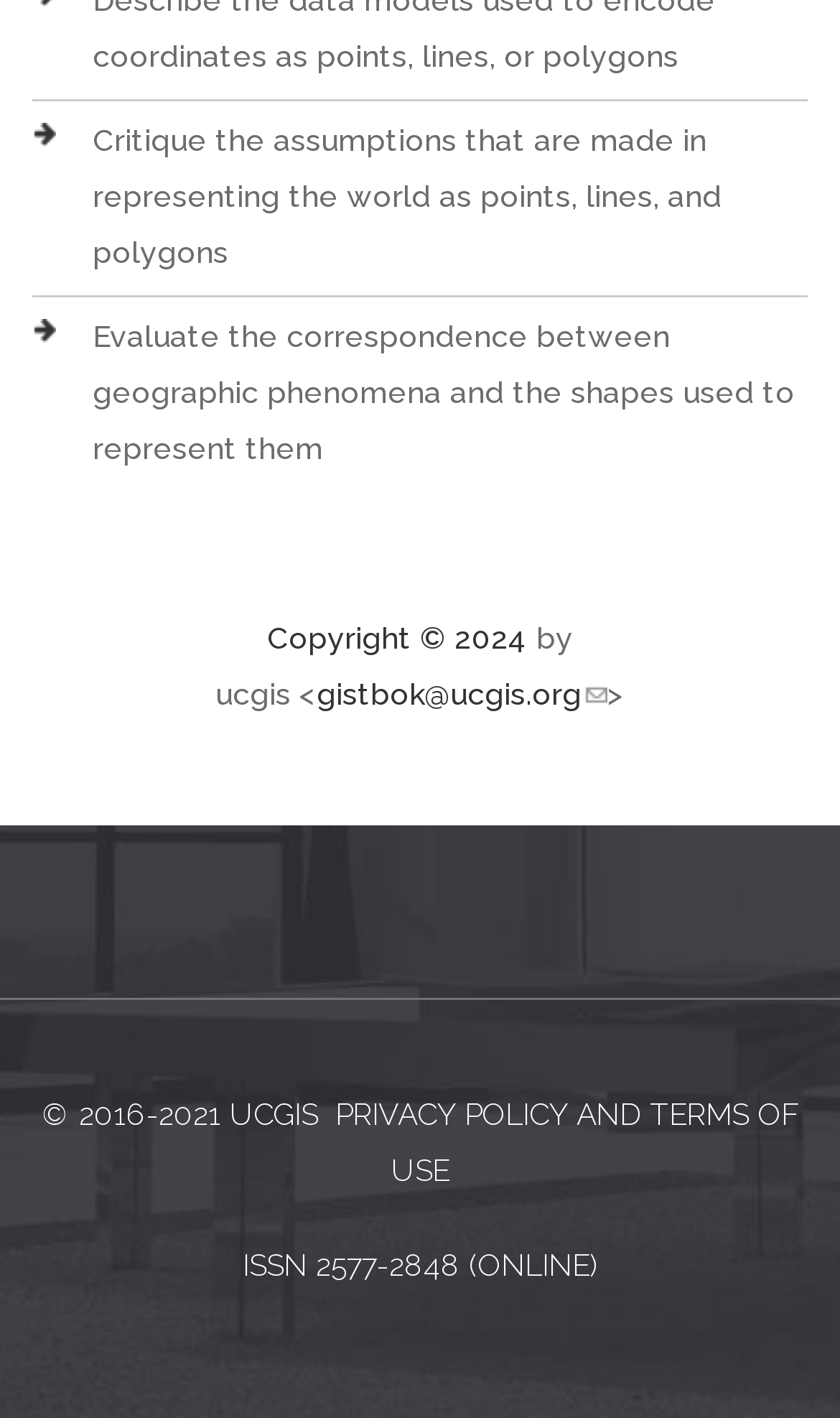Please give a one-word or short phrase response to the following question: 
What is the ISSN number?

2577-2848